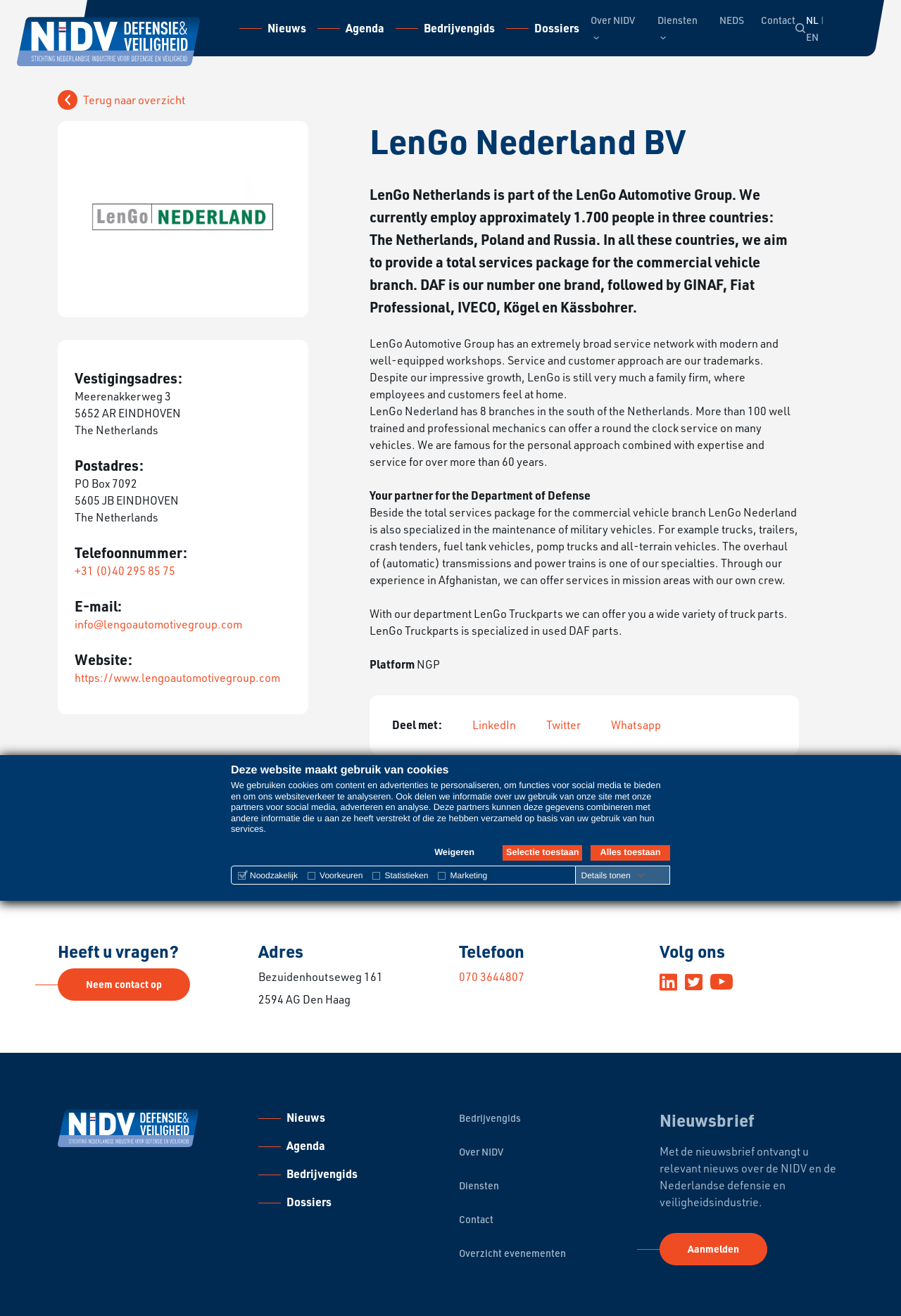Please identify the bounding box coordinates of the region to click in order to complete the given instruction: "Read the article about dog vomiting". The coordinates should be four float numbers between 0 and 1, i.e., [left, top, right, bottom].

None